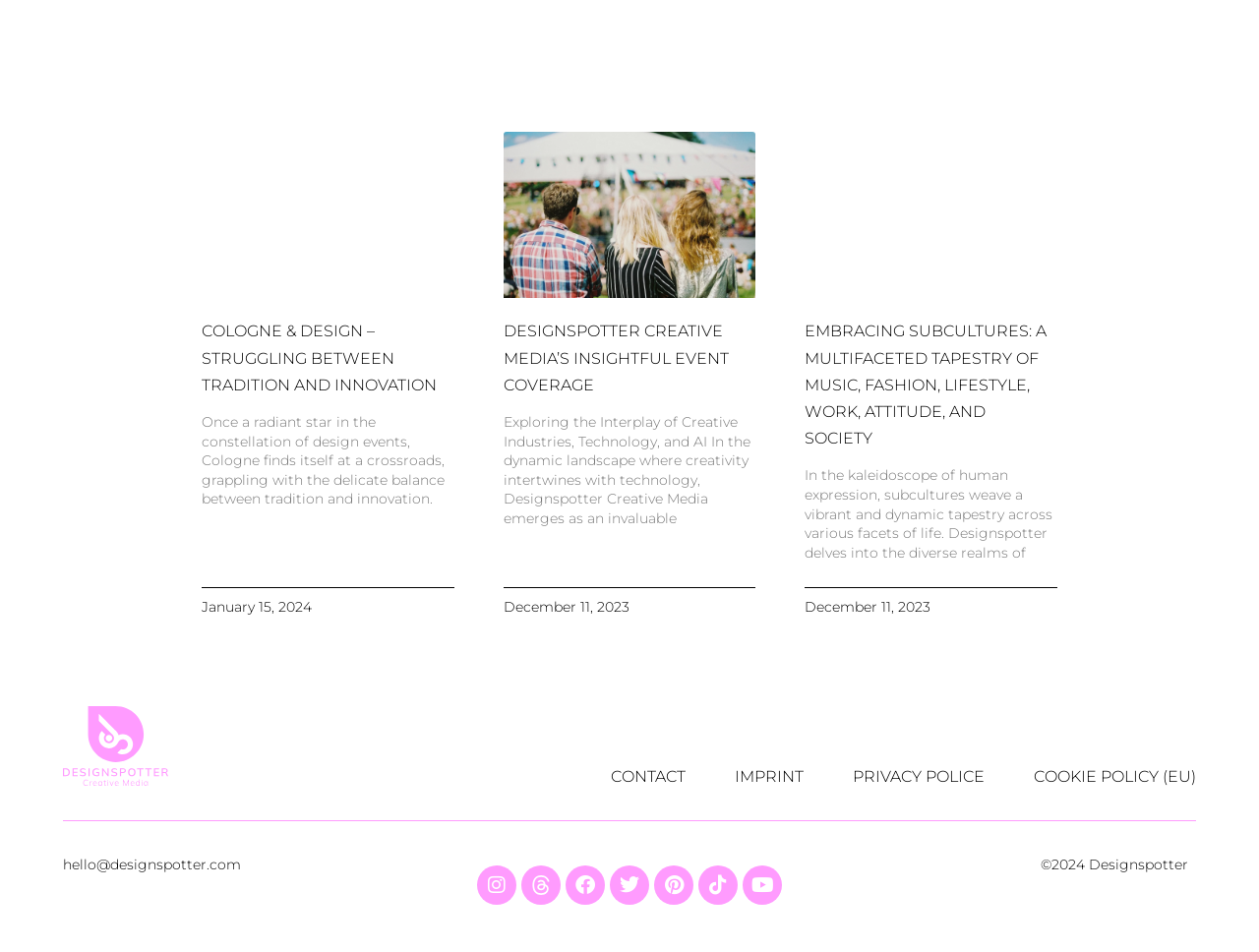What is the email address provided on the webpage?
Look at the image and respond with a one-word or short phrase answer.

hello@designspotter.com